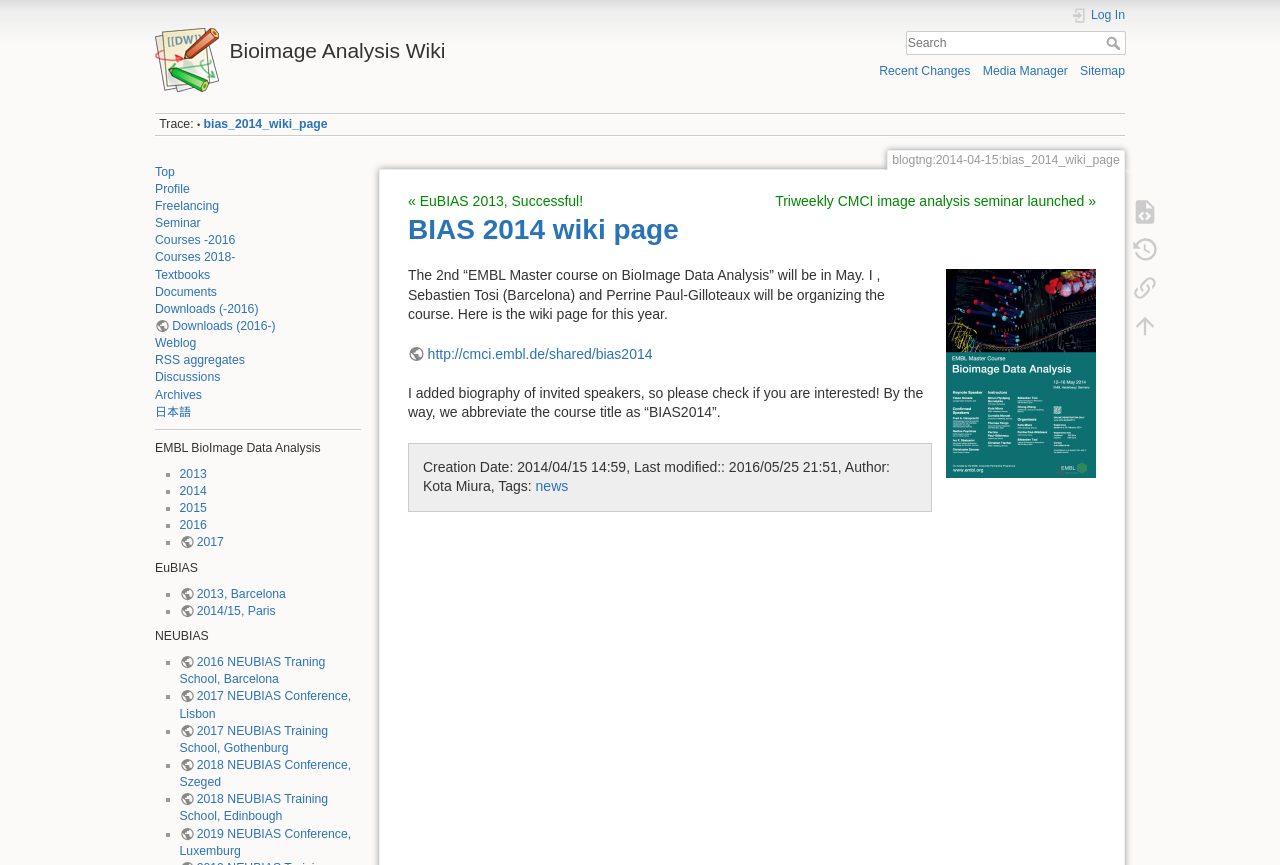What is the purpose of the course mentioned in the wiki page?
Give a thorough and detailed response to the question.

I found the answer by reading the text content of the static text element which mentions 'The 2nd “EMBL Master course on BioImage Data Analysis” will be in May.'.